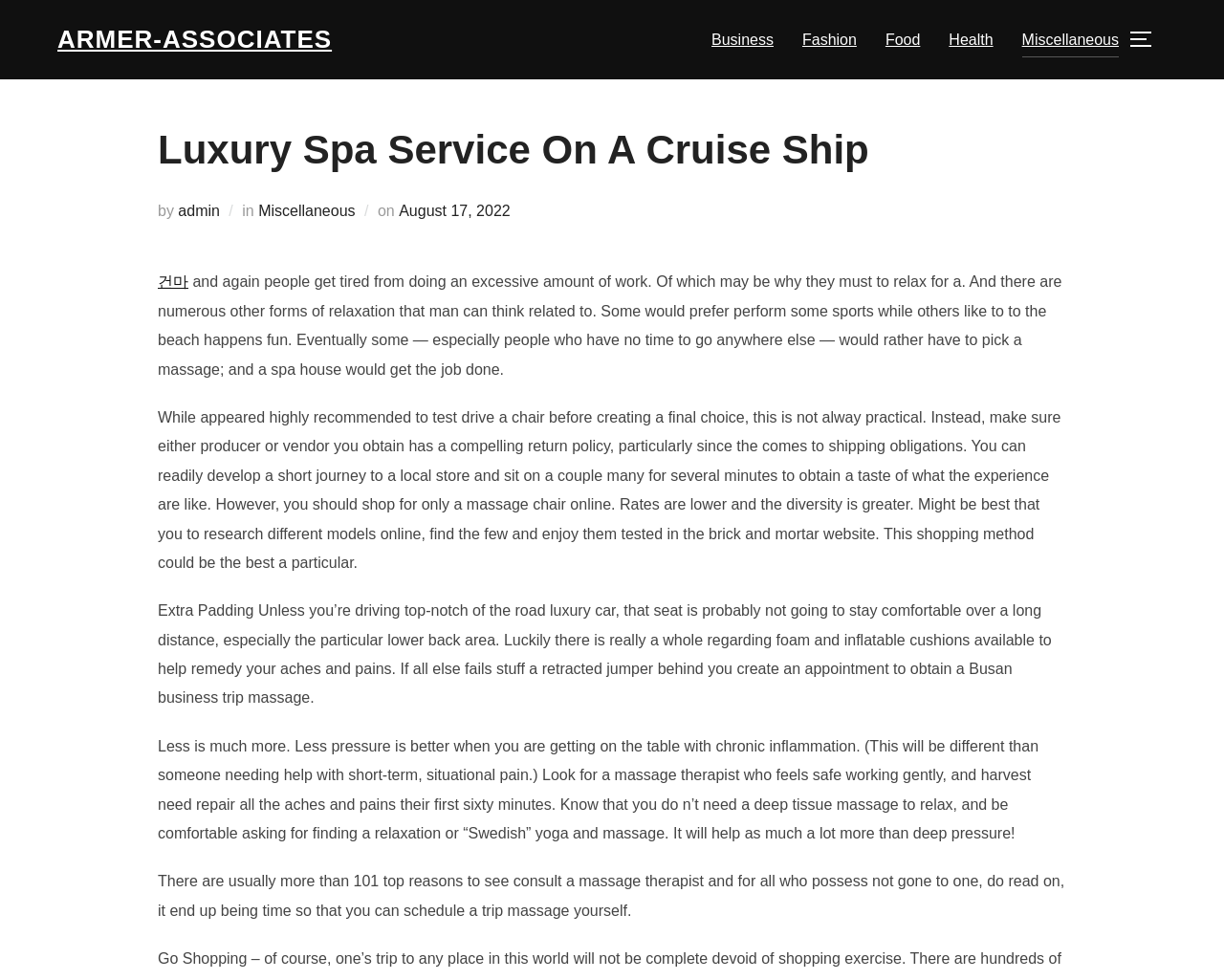What is the main topic of the webpage?
Can you give a detailed and elaborate answer to the question?

The main topic of the webpage is Luxury Spa Service, which can be inferred from the header 'Luxury Spa Service On A Cruise Ship' and the content of the webpage, which discusses various aspects of spa services.